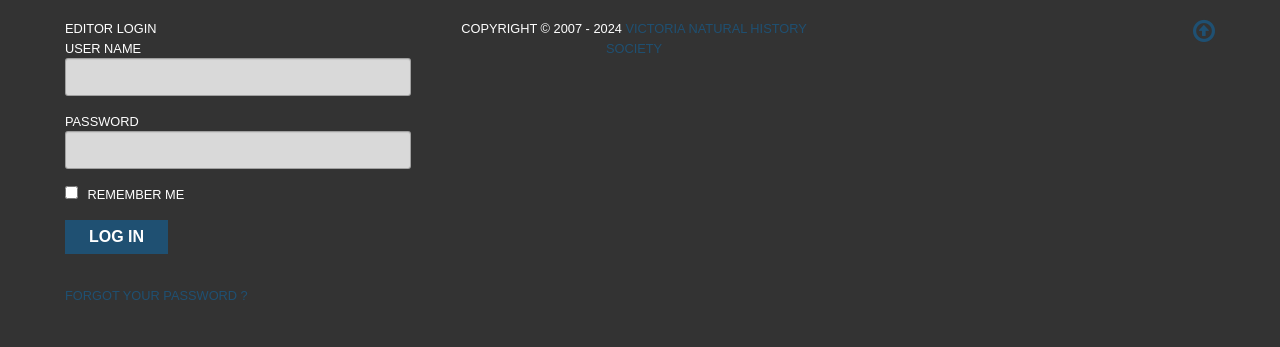Utilize the information from the image to answer the question in detail:
What is the login page title?

The login page title is 'EDITOR LOGIN' which is a static text element located at the top of the page with bounding box coordinates [0.051, 0.062, 0.122, 0.105].